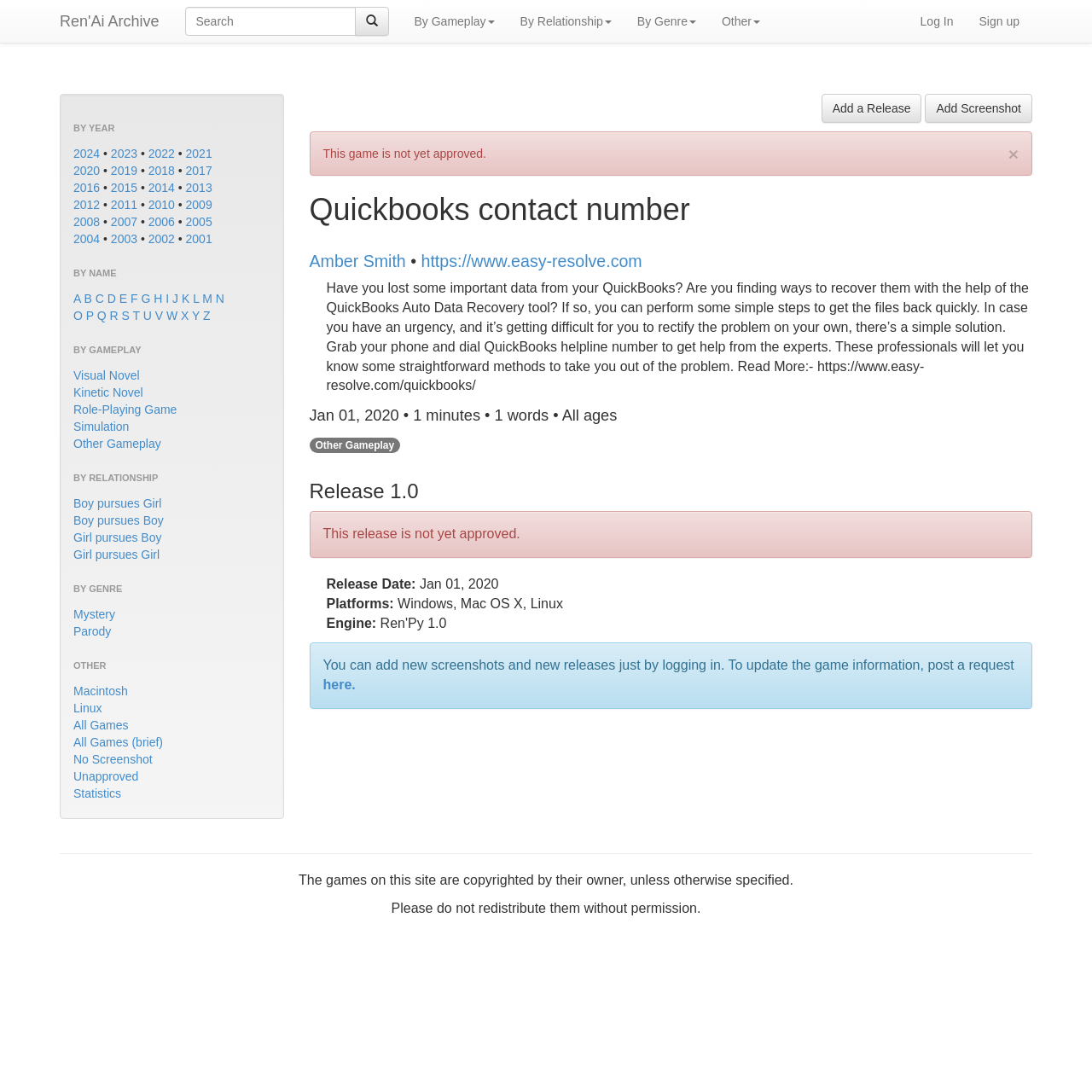Locate the coordinates of the bounding box for the clickable region that fulfills this instruction: "Explore games with boy pursues girl relationship".

[0.067, 0.455, 0.148, 0.467]